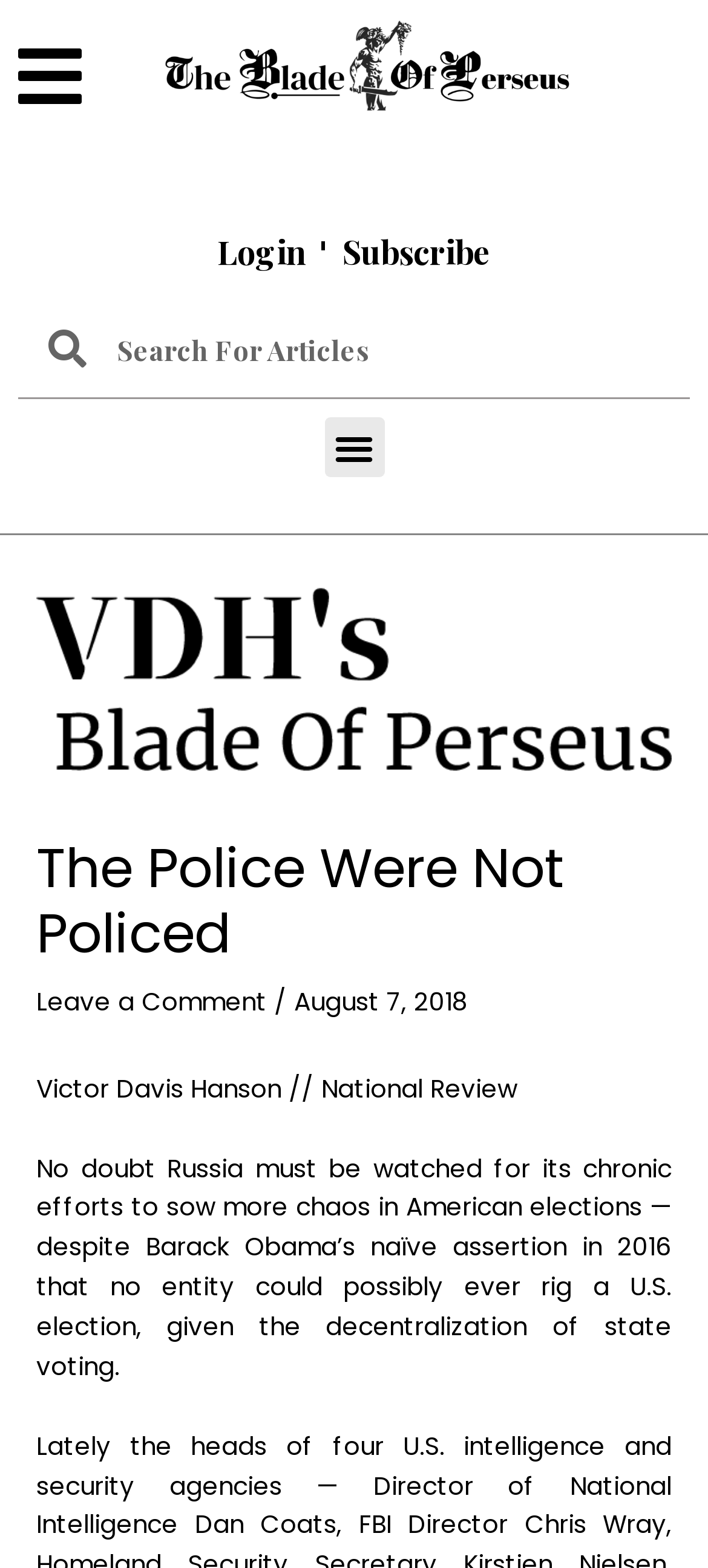What is the text on the top-right corner?
Your answer should be a single word or phrase derived from the screenshot.

Login Subscribe